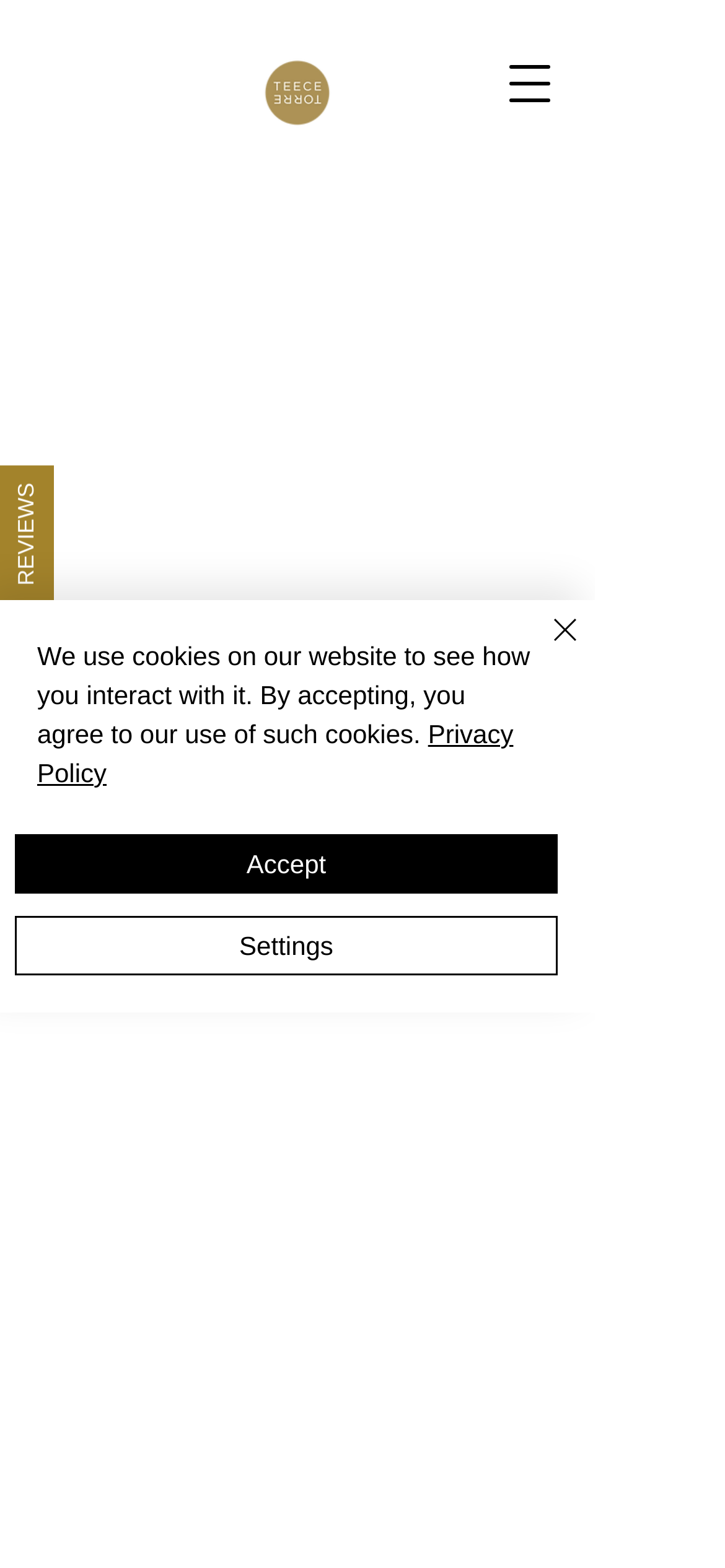Based on the image, please elaborate on the answer to the following question:
What is the purpose of the button 'Open navigation menu'?

The button 'Open navigation menu' is located at the top right corner of the webpage, and it has a popup dialog associated with it, indicating that it is used to open a navigation menu.